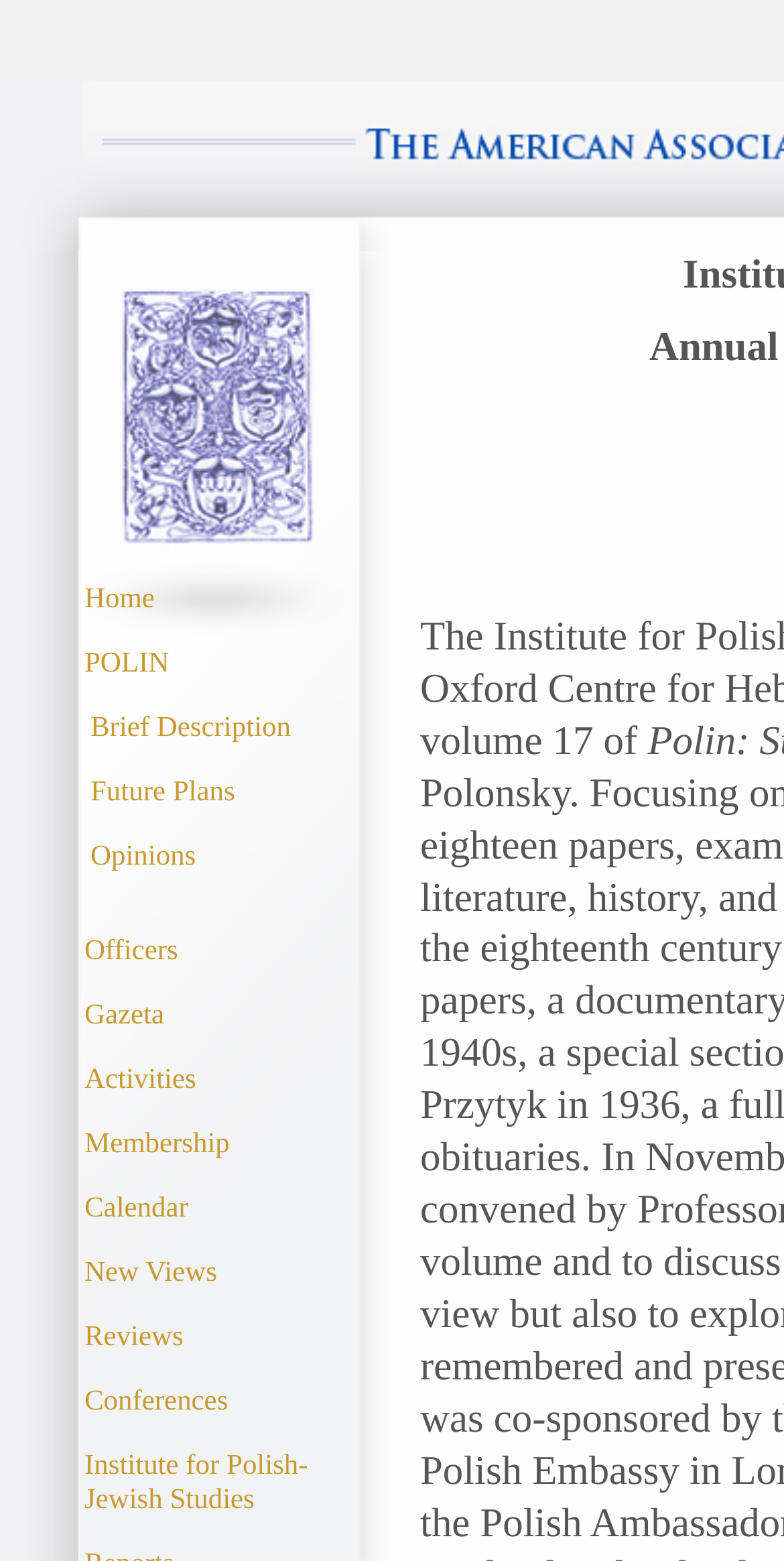What is the first link on the webpage?
Based on the screenshot, provide your answer in one word or phrase.

Home